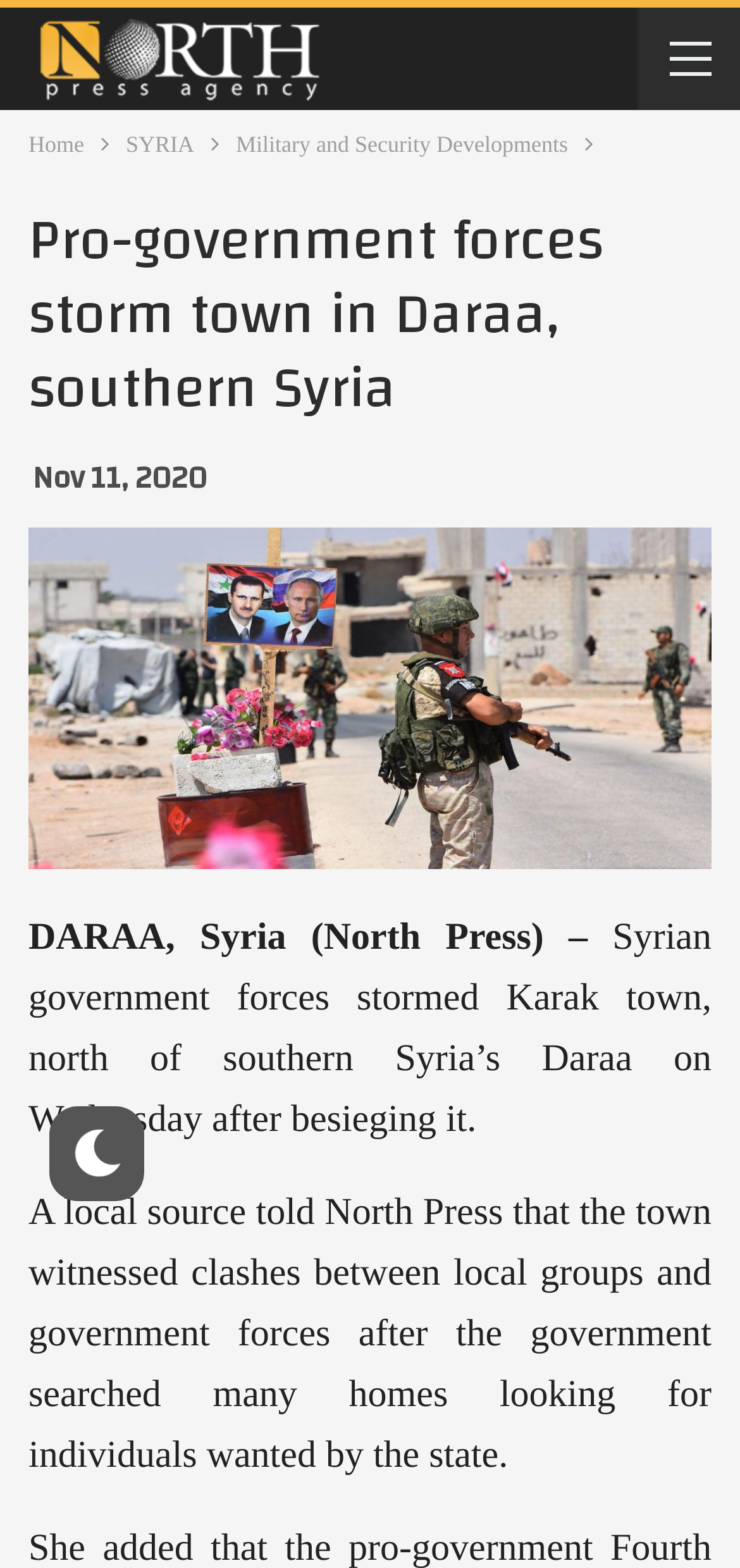Please answer the following question using a single word or phrase: 
What is the location of the event described in the article?

Daraa, southern Syria